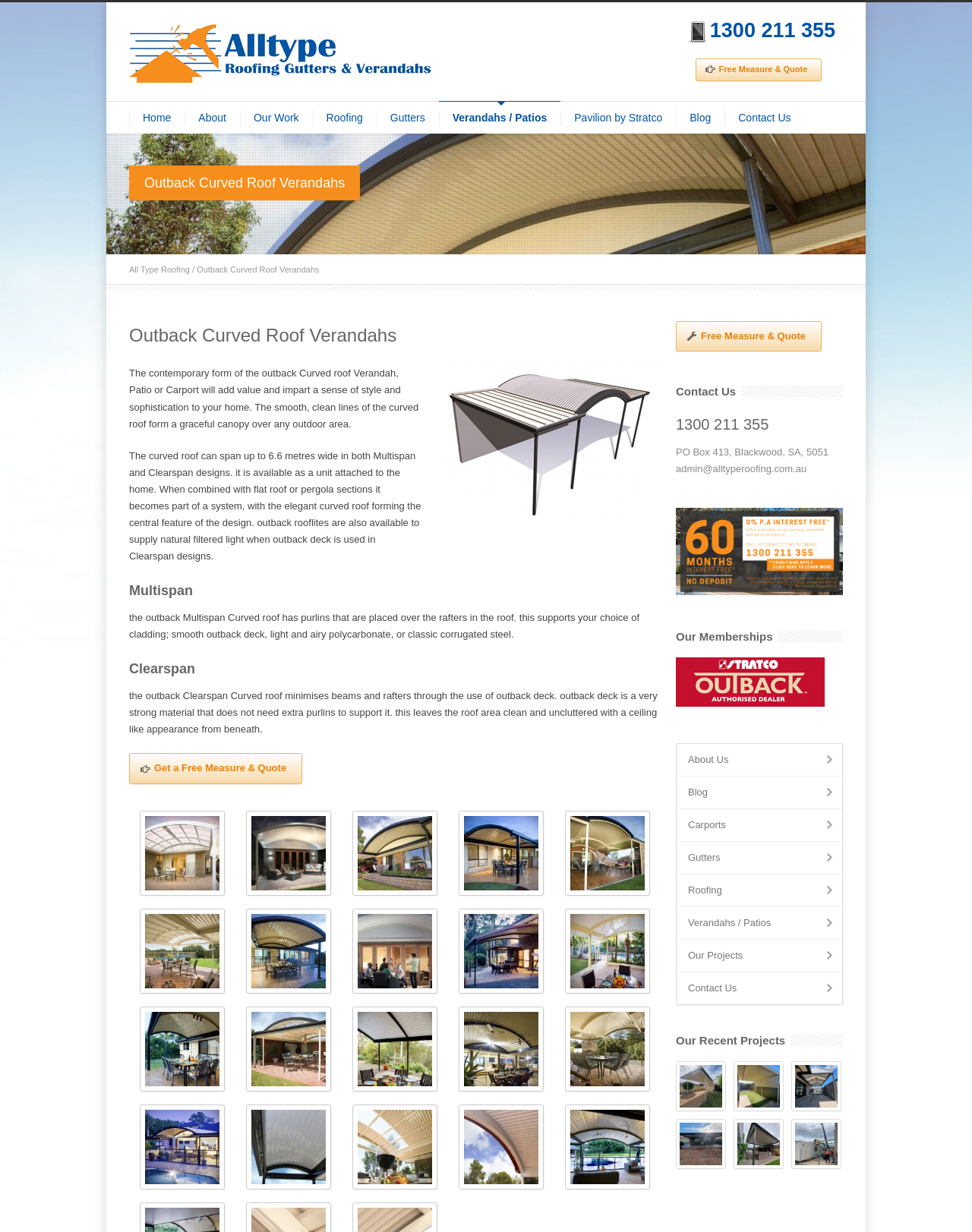Using the webpage screenshot, find the UI element described by Verandahs / Patios. Provide the bounding box coordinates in the format (top-left x, top-left y, bottom-right x, bottom-right y), ensuring all values are floating point numbers between 0 and 1.

[0.451, 0.082, 0.577, 0.108]